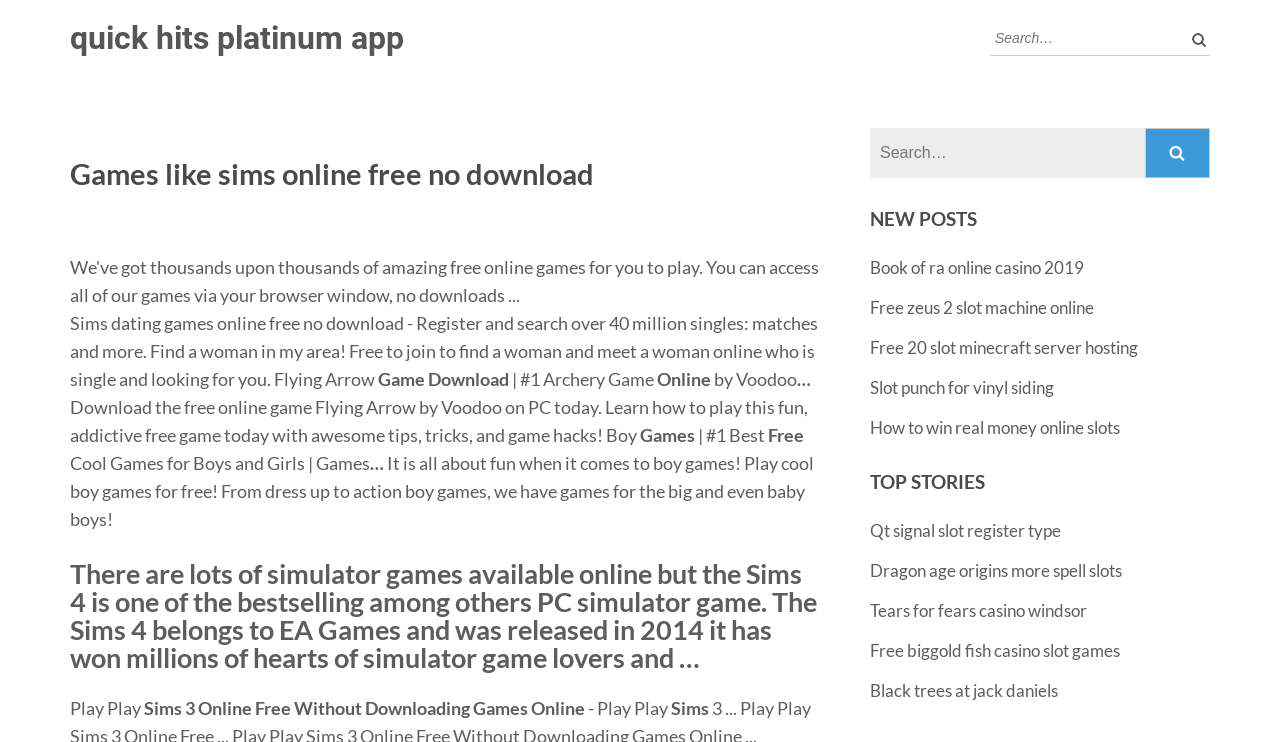Please identify the bounding box coordinates of the element on the webpage that should be clicked to follow this instruction: "Read the article about Sims dating games online free no download". The bounding box coordinates should be given as four float numbers between 0 and 1, formatted as [left, top, right, bottom].

[0.055, 0.42, 0.639, 0.526]